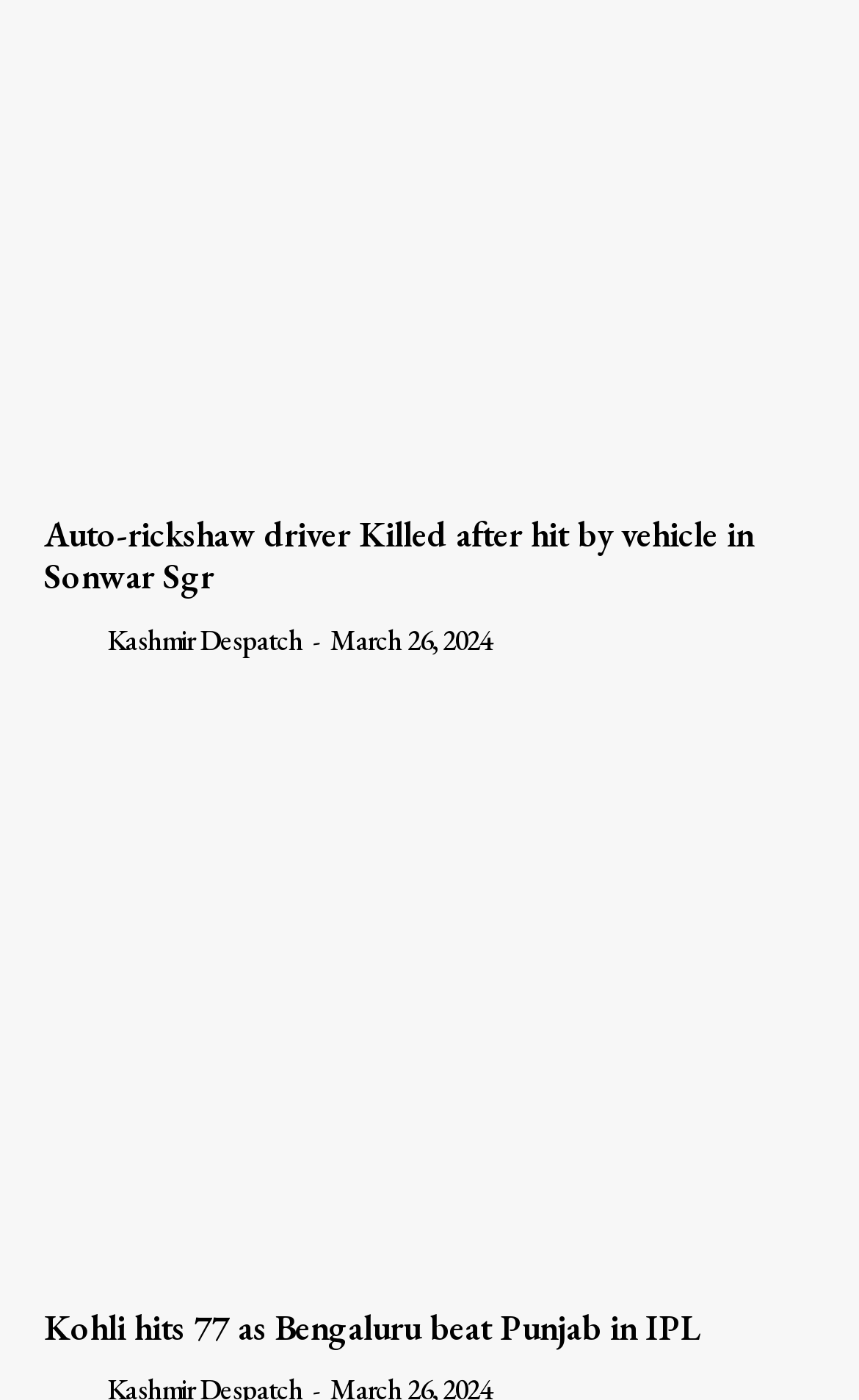Can you find the bounding box coordinates for the element that needs to be clicked to execute this instruction: "Read news about Kohli"? The coordinates should be given as four float numbers between 0 and 1, i.e., [left, top, right, bottom].

[0.051, 0.522, 0.949, 0.907]